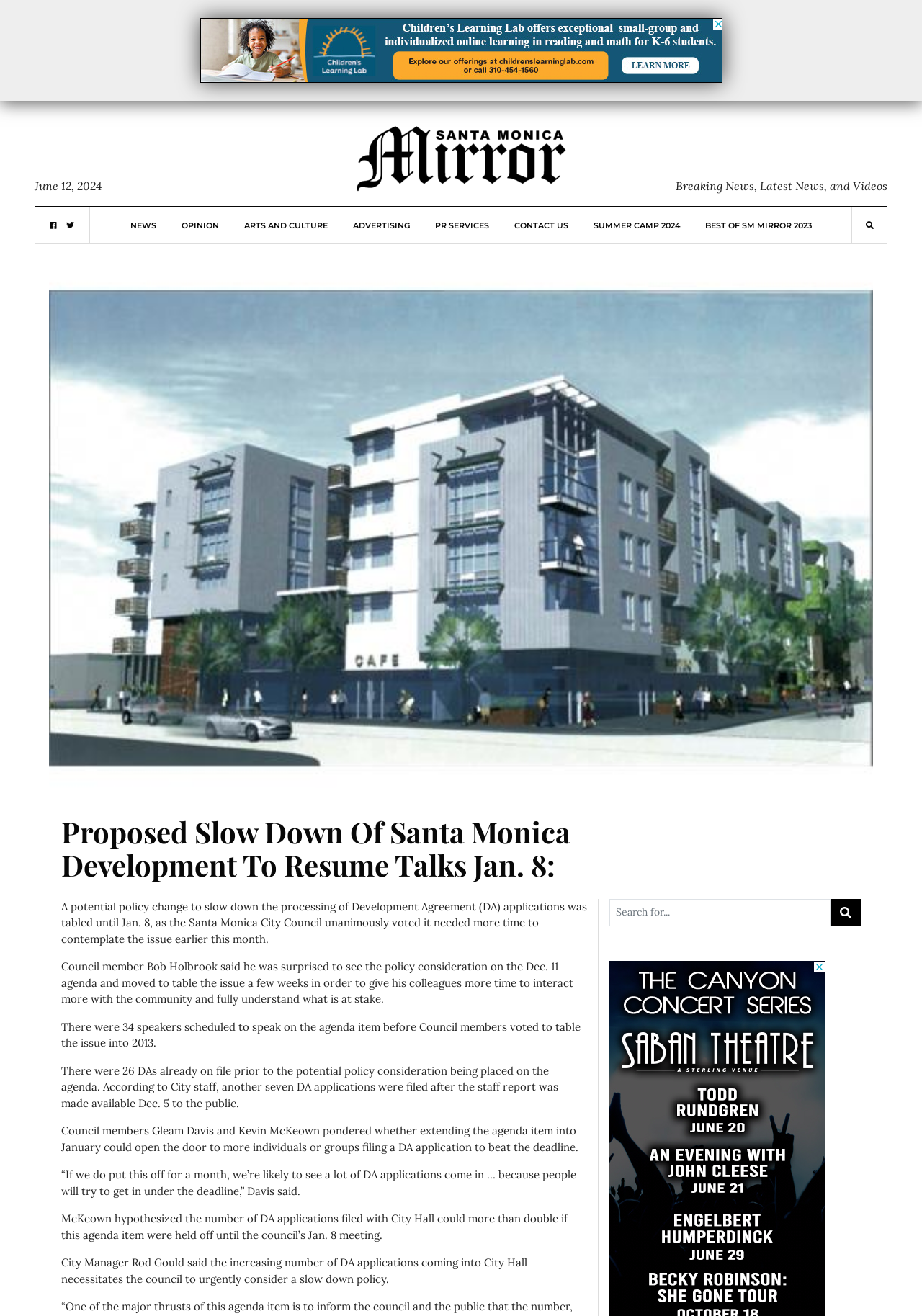Find and indicate the bounding box coordinates of the region you should select to follow the given instruction: "Visit the 'OPINION' page".

[0.196, 0.158, 0.237, 0.185]